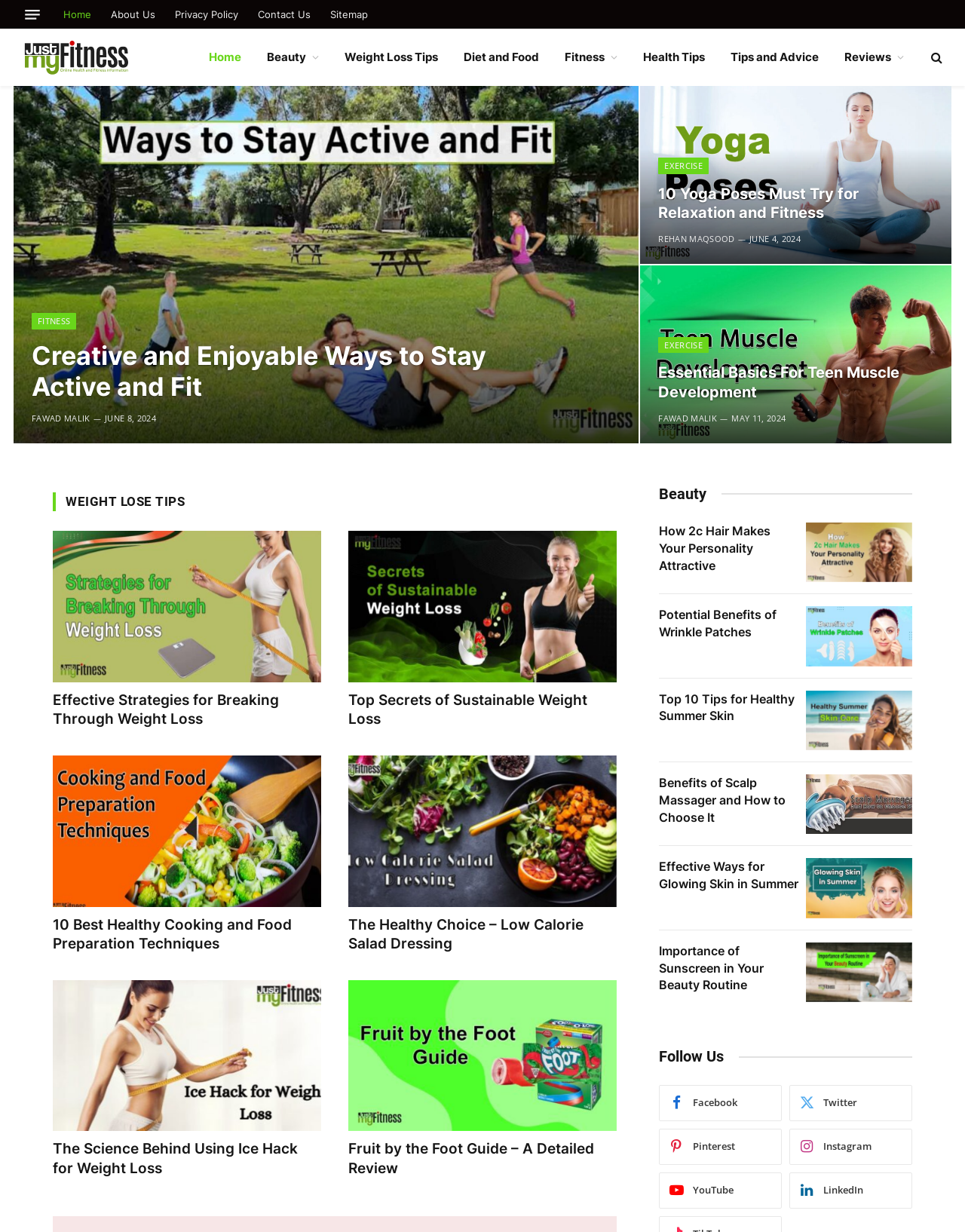Please give a short response to the question using one word or a phrase:
What is the main topic of this webpage?

Health and Fitness